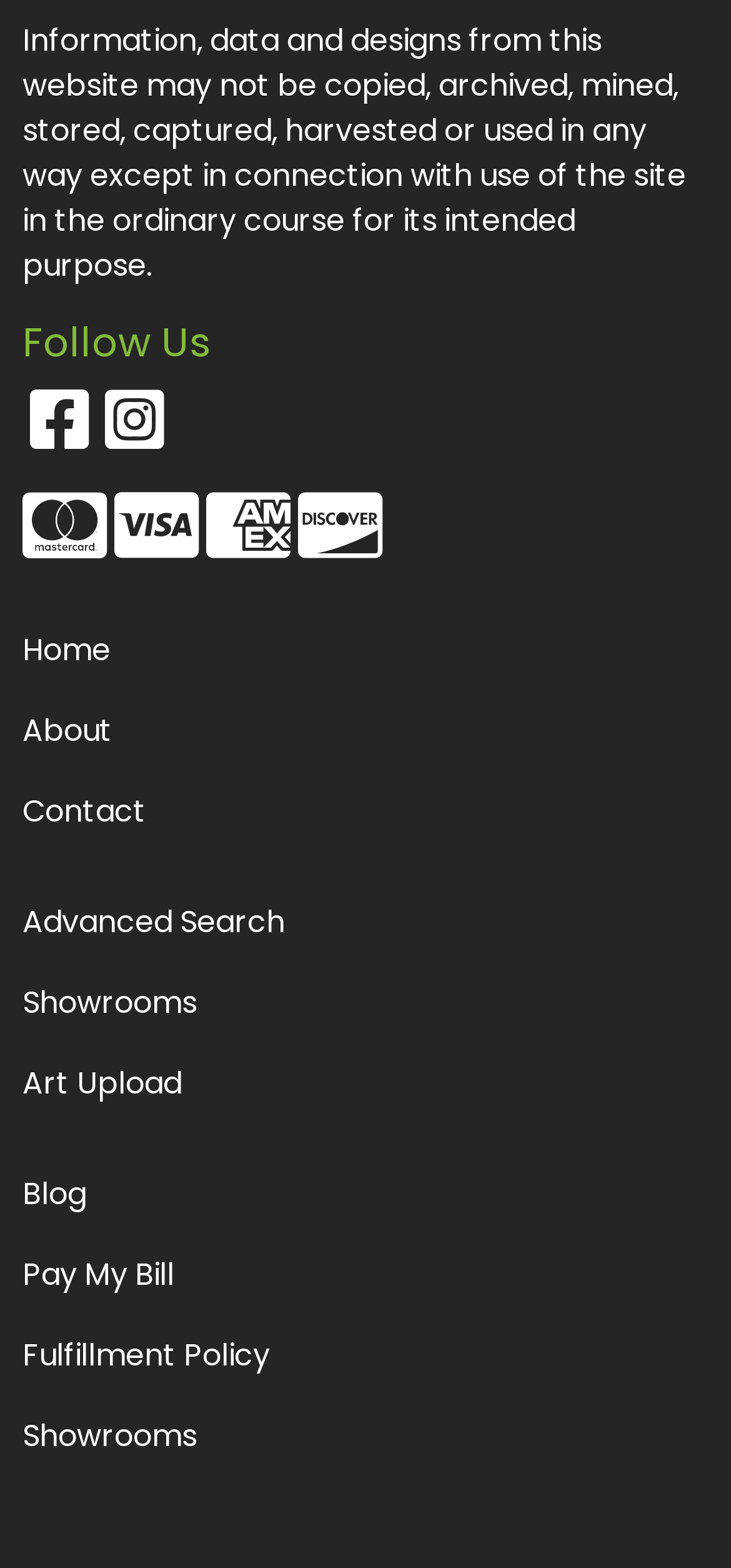Please give a succinct answer to the question in one word or phrase:
What is the last navigation link?

Showrooms